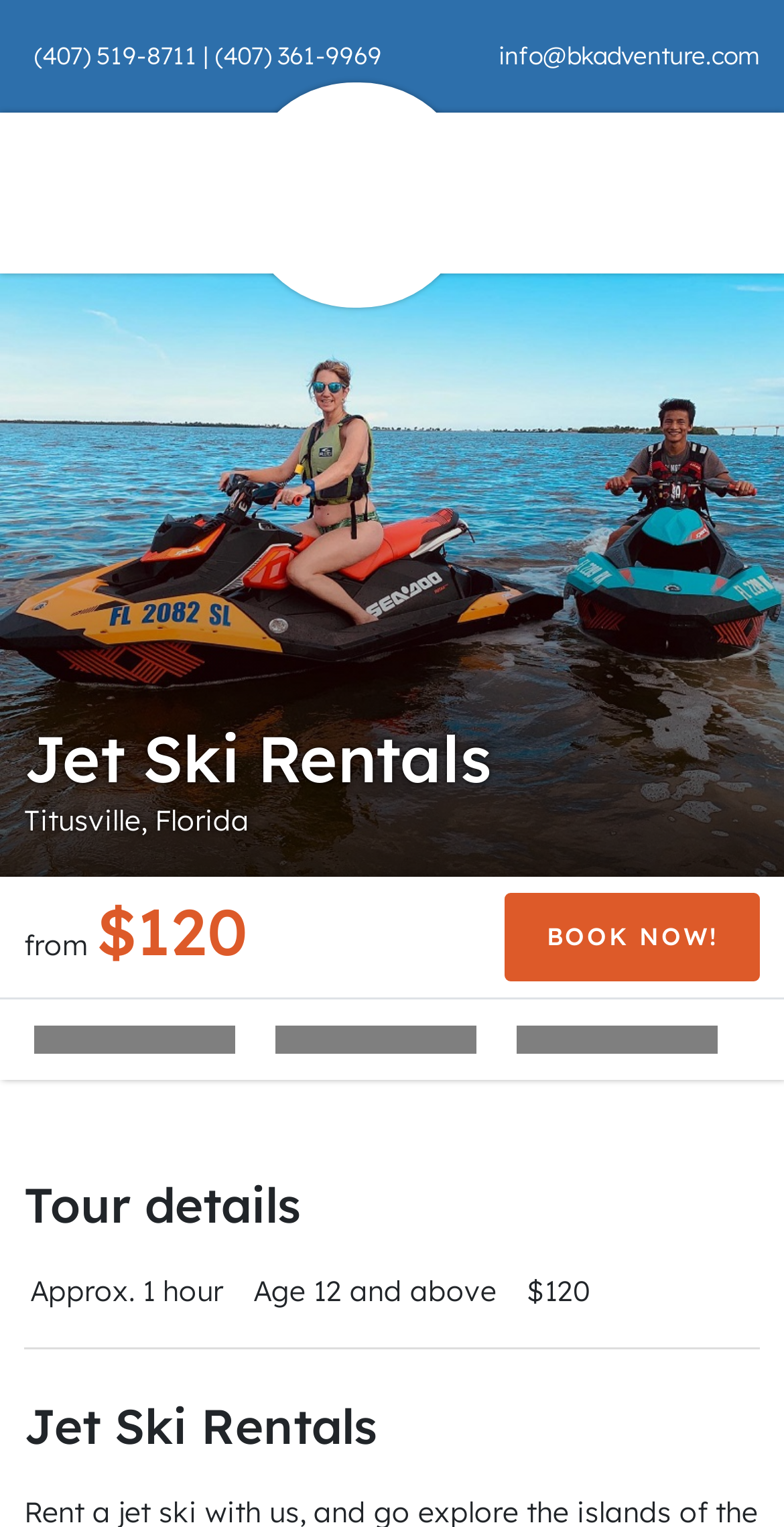Look at the image and write a detailed answer to the question: 
What is the location of the jet ski rentals?

I found the location information by looking at the main content area of the webpage, where it says 'Titusville, Florida' as the location of the jet ski rentals. This is likely the place where the rentals are available.